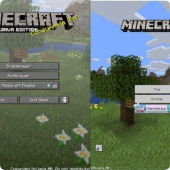Give a one-word or phrase response to the following question: What options are available on the left side of the menu interface?

Singleplayer, Multiplayer, Minecraft Realms